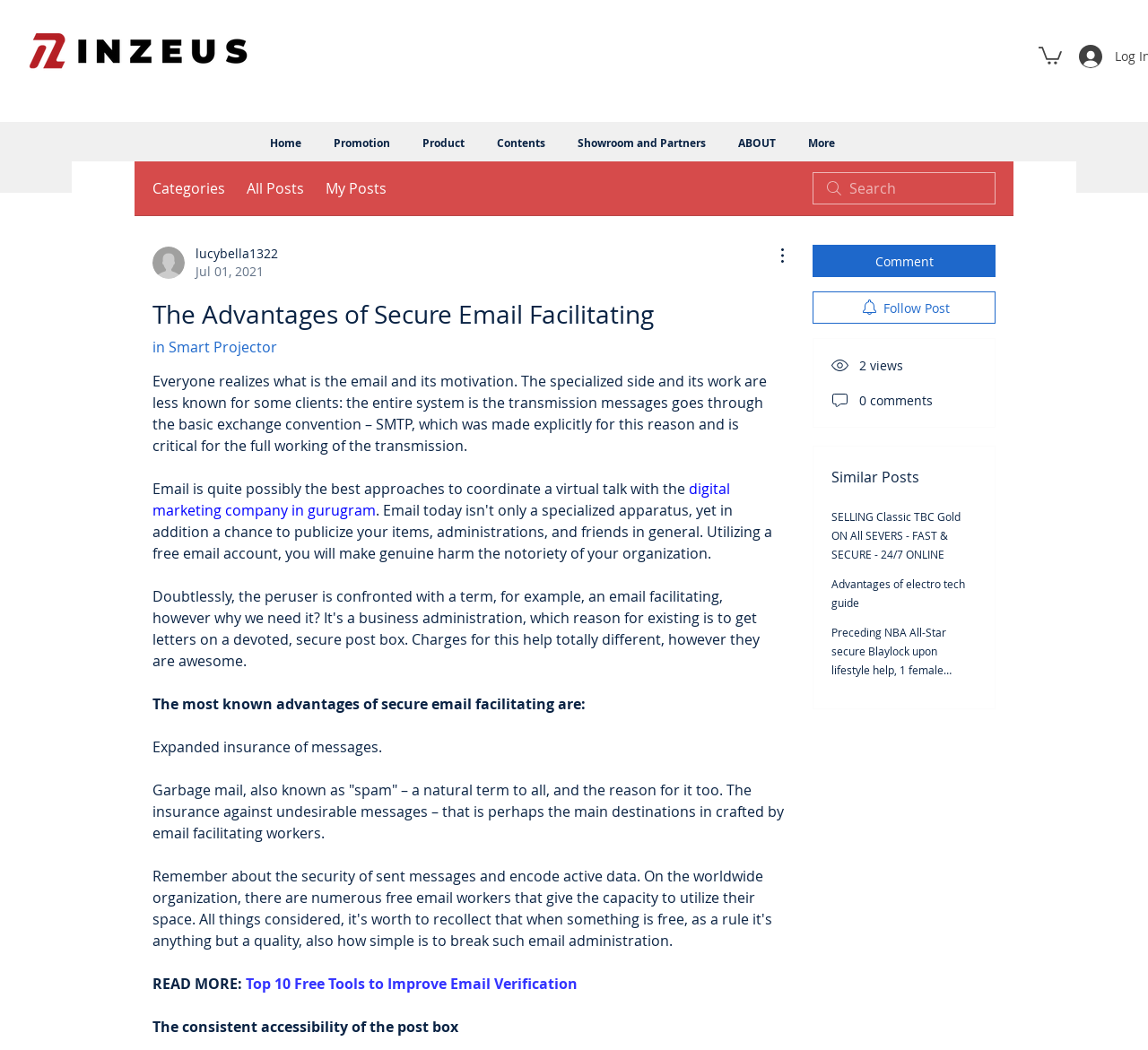How many views does this post have?
Answer with a single word or phrase by referring to the visual content.

2 views